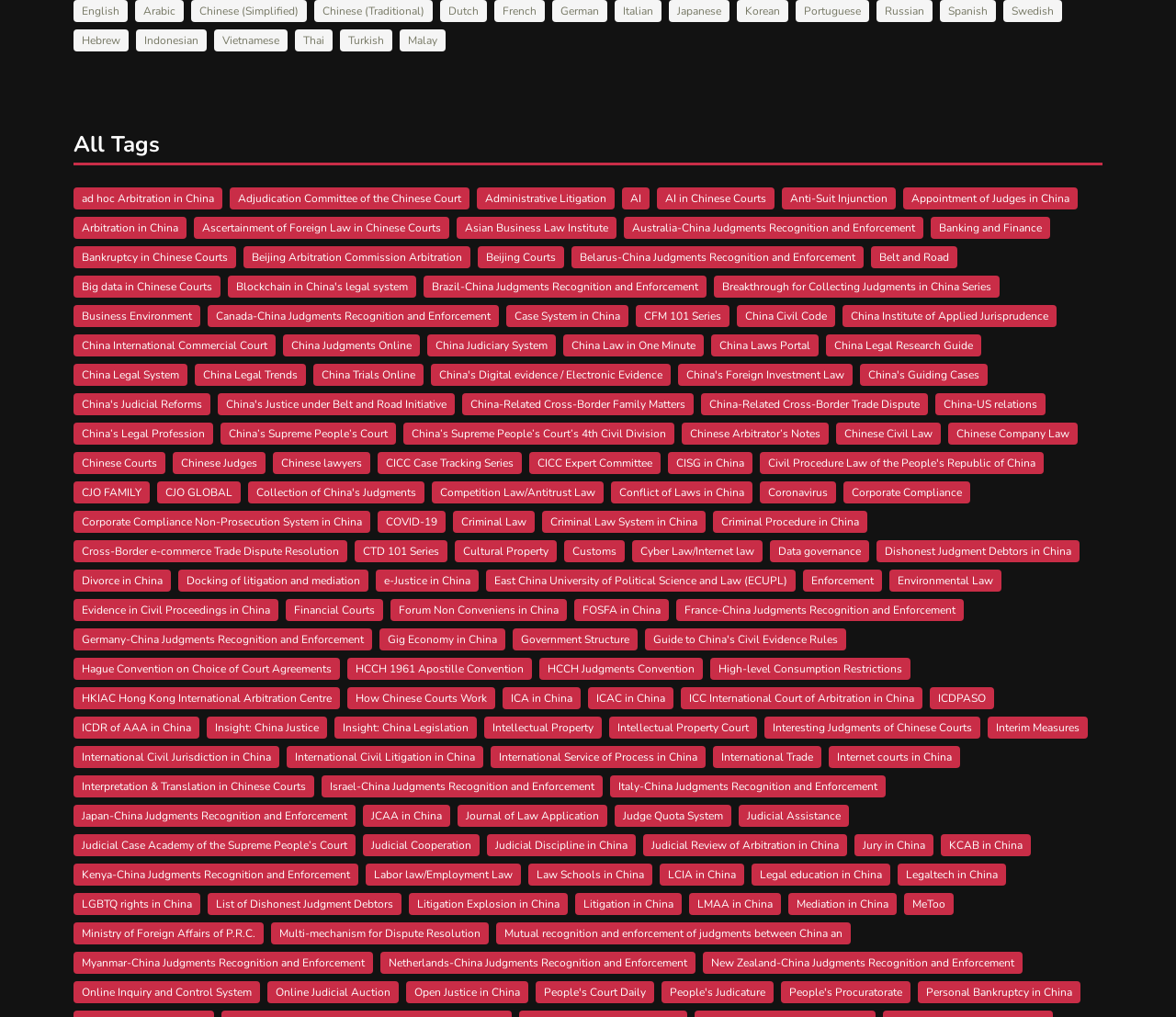Use a single word or phrase to answer the question:
What is the purpose of this webpage?

Legal research and information